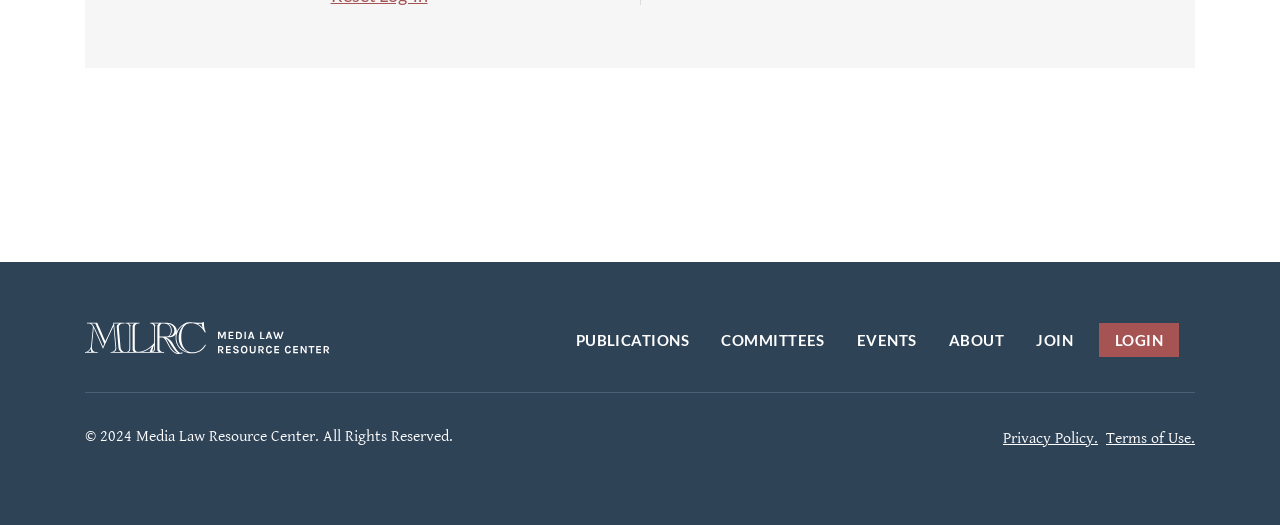How many menu items are in the menubar?
Look at the image and answer with only one word or phrase.

5